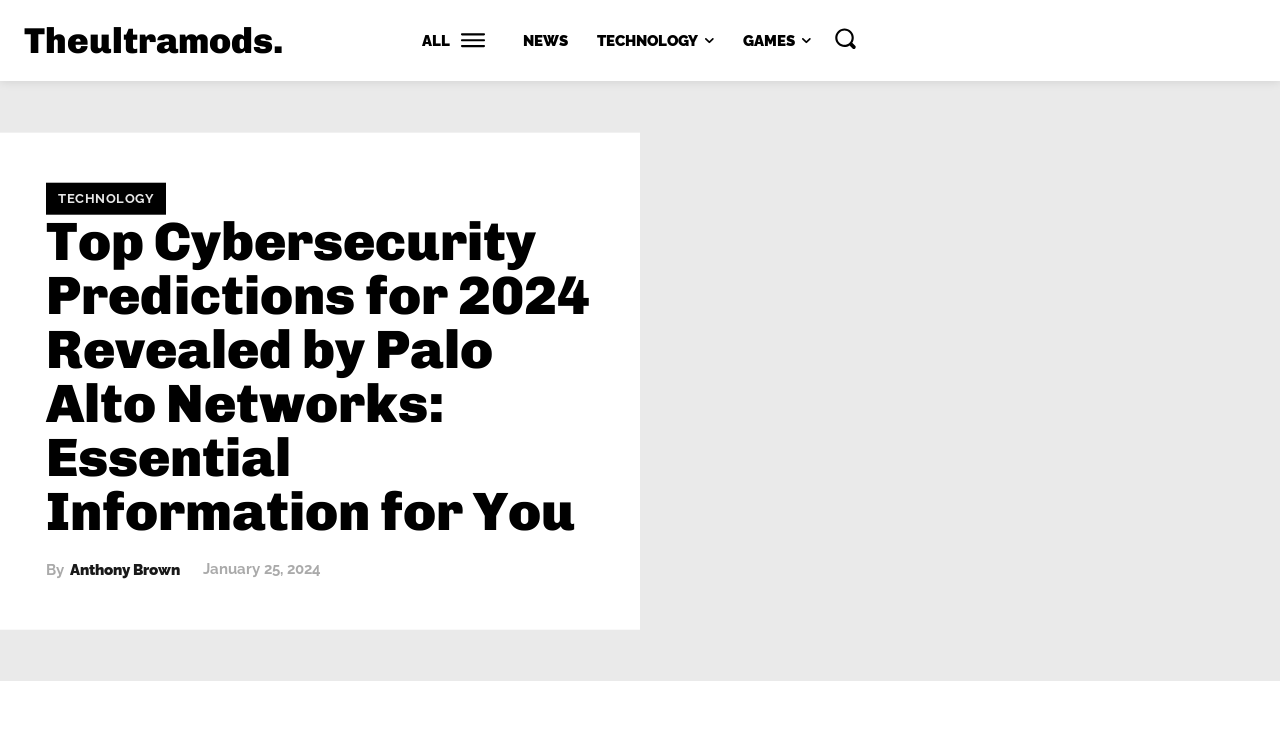What is the date of this article?
Based on the image, give a one-word or short phrase answer.

January 25, 2024